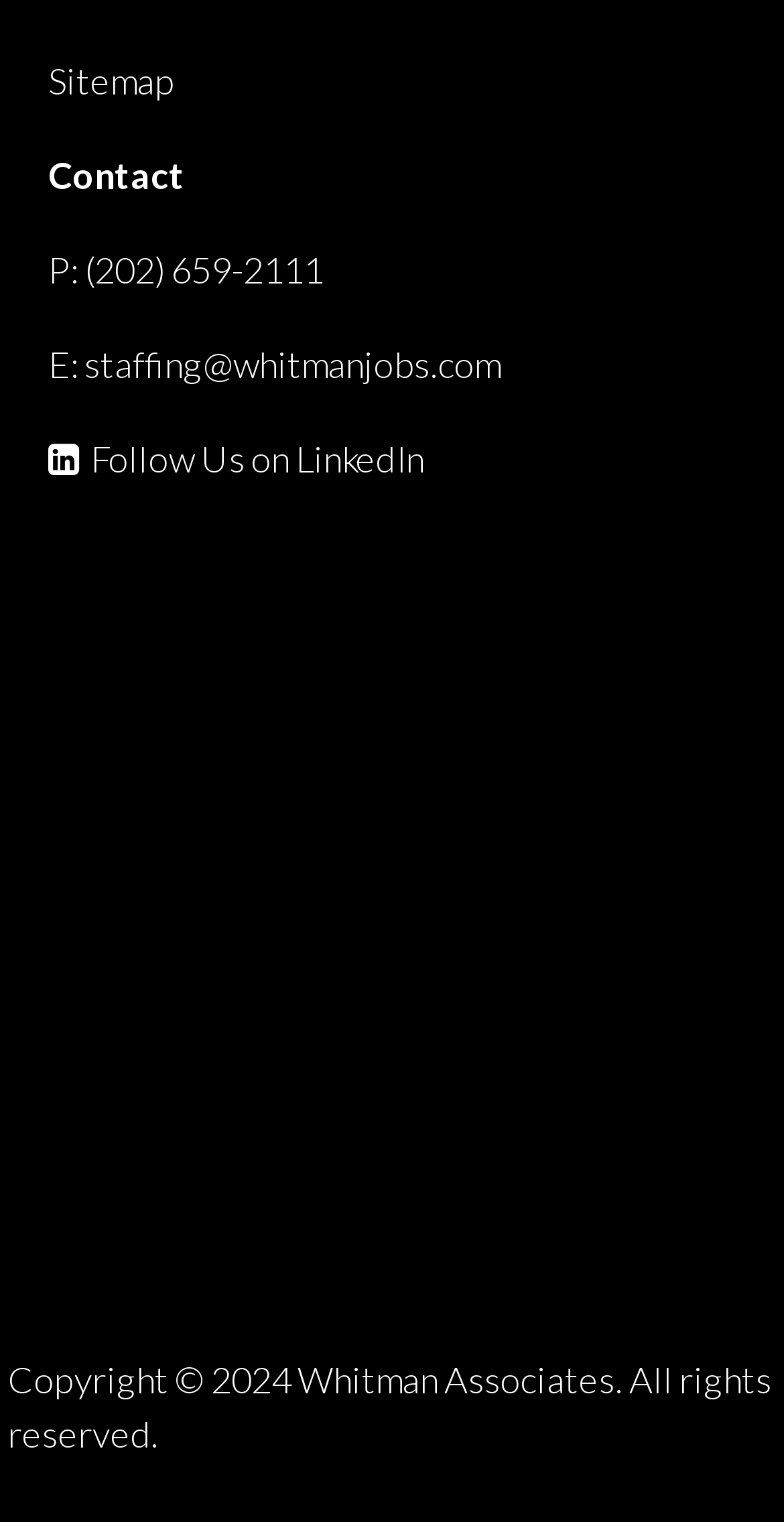Extract the bounding box coordinates for the UI element described as: "alt="Three Best Rated"".

[0.385, 0.401, 0.615, 0.43]